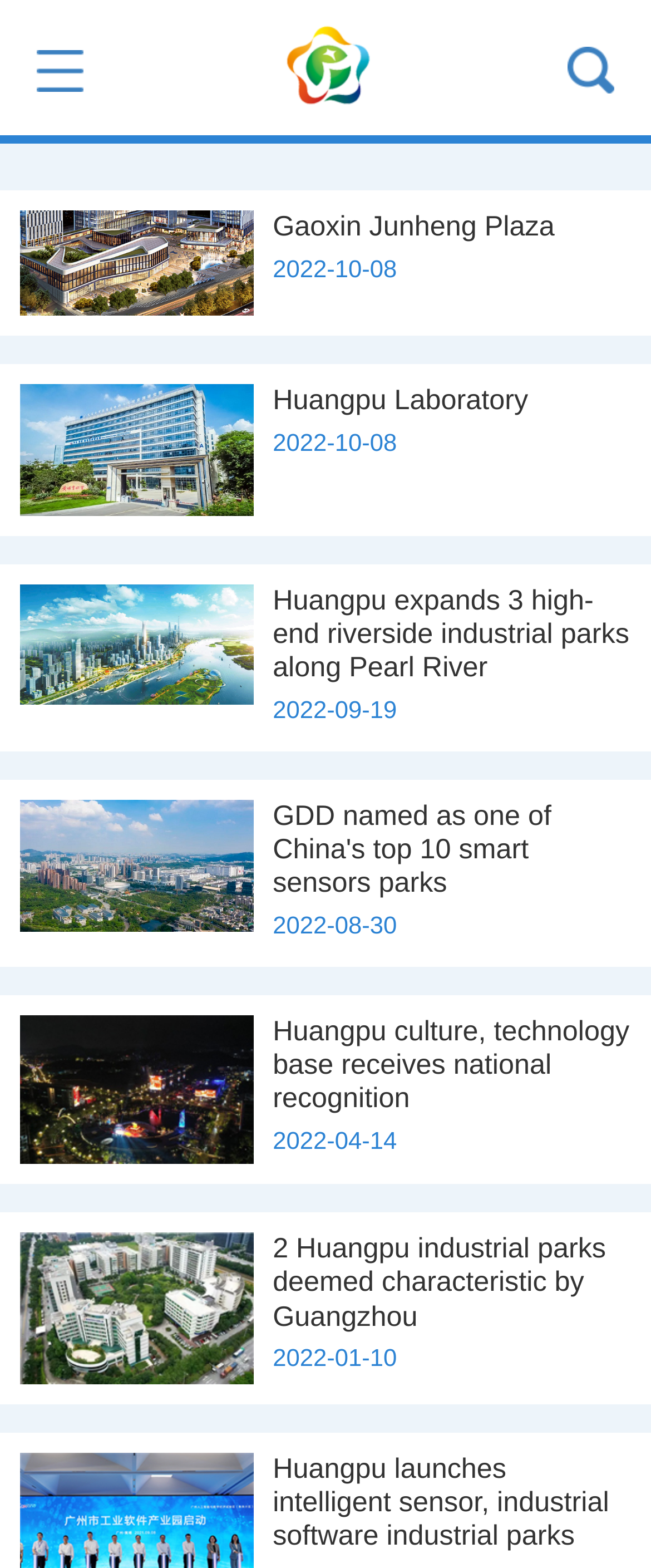What is the name of the first industrial park?
Using the image as a reference, give a one-word or short phrase answer.

Gaoxin Junheng Plaza